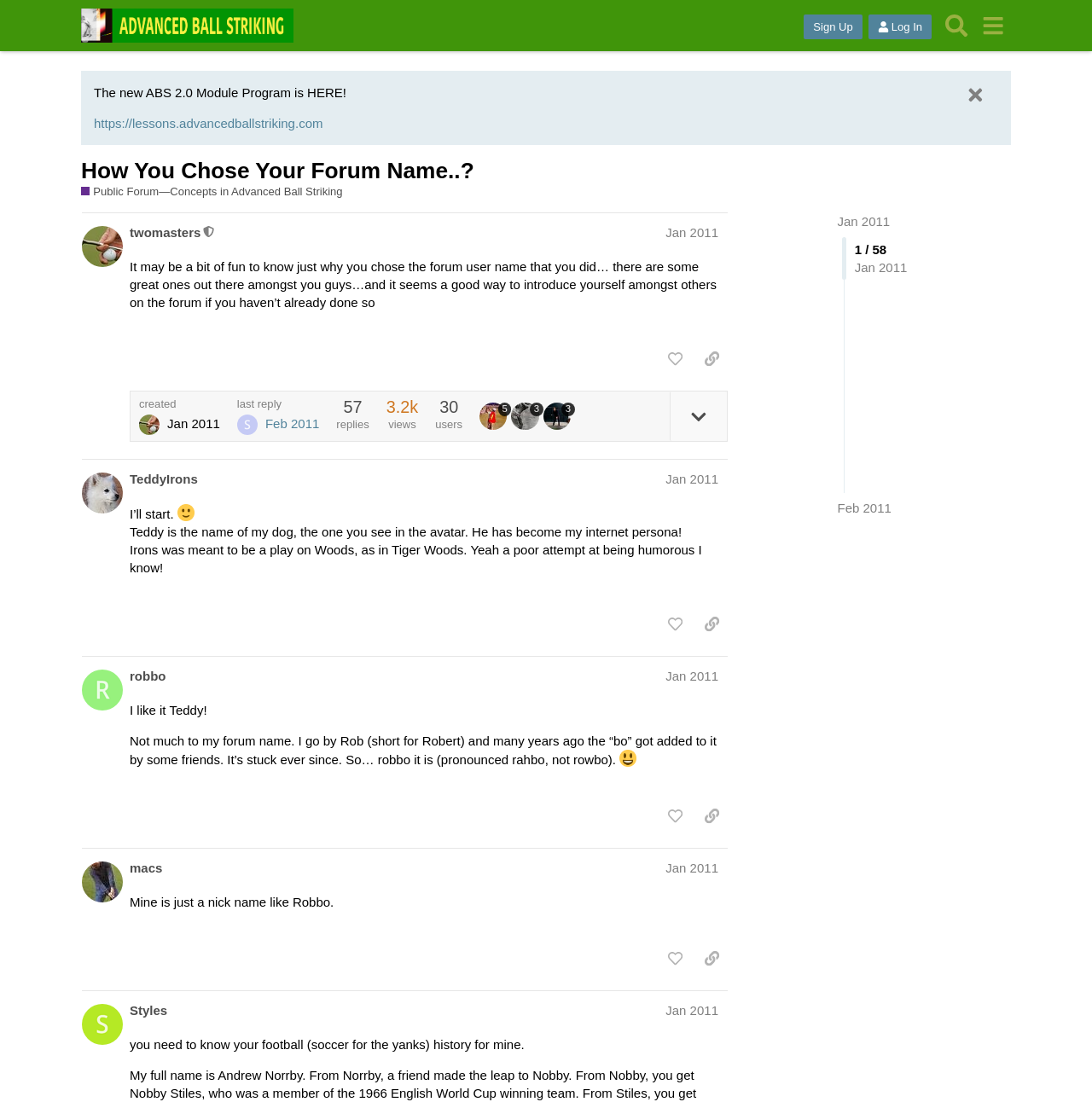Review the image closely and give a comprehensive answer to the question: How many posts are on this page?

I counted the number of regions with the label 'post #' on the webpage, and found four of them, indicating that there are four posts on this page.